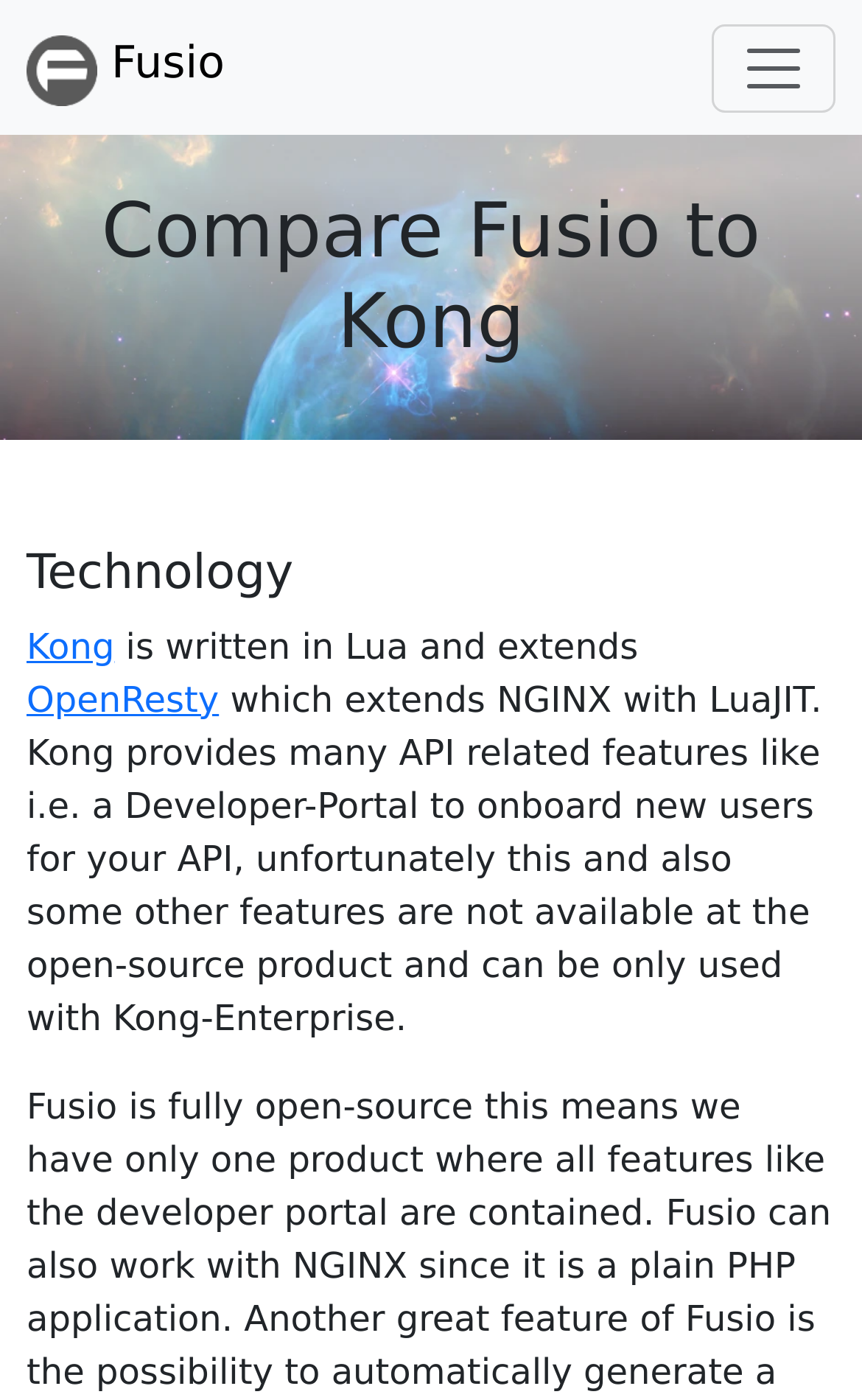Using the image as a reference, answer the following question in as much detail as possible:
What is the logo of the website?

The logo of the website is Fusio, which can be found at the top left corner of the webpage, as indicated by the image element with the description 'Logo' and bounding box coordinates [0.031, 0.025, 0.113, 0.076].